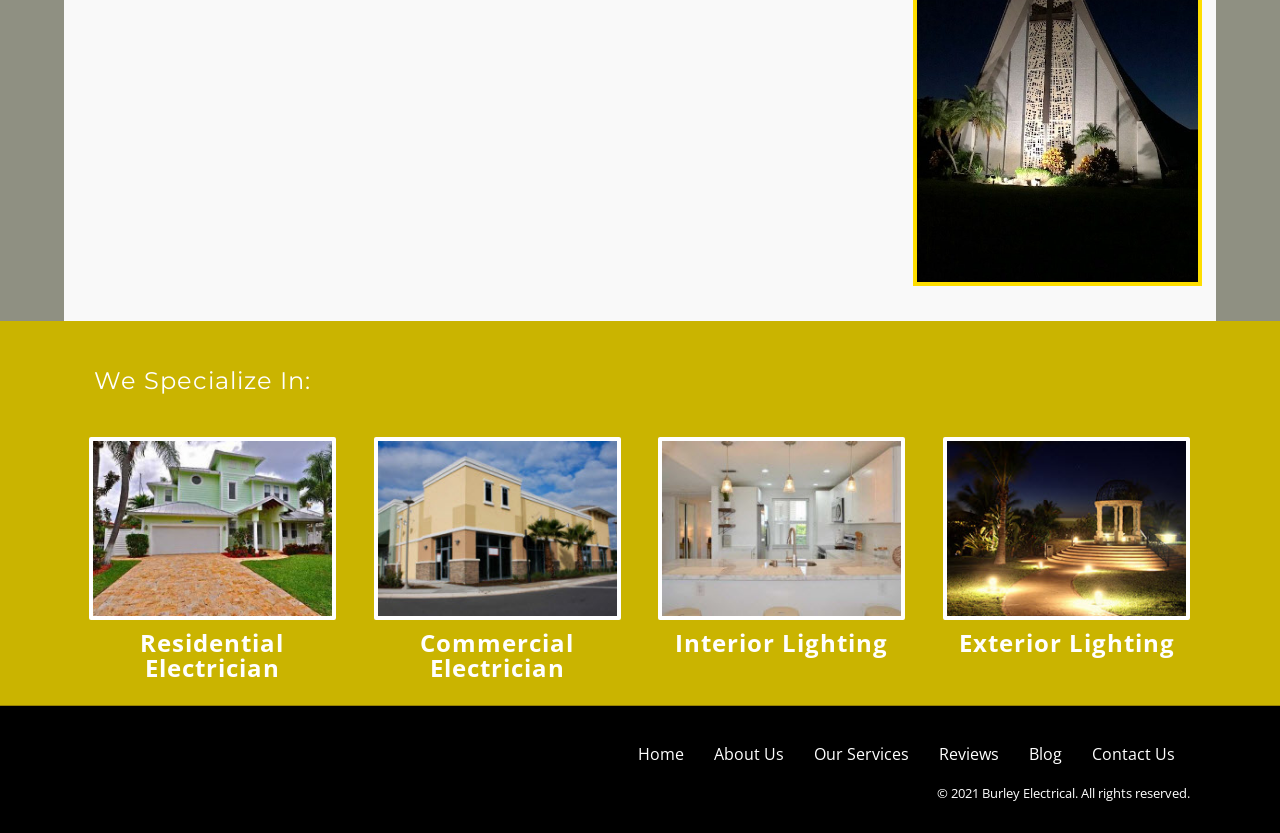Find the bounding box coordinates for the HTML element described in this sentence: "Interior Lighting". Provide the coordinates as four float numbers between 0 and 1, in the format [left, top, right, bottom].

[0.528, 0.752, 0.694, 0.792]